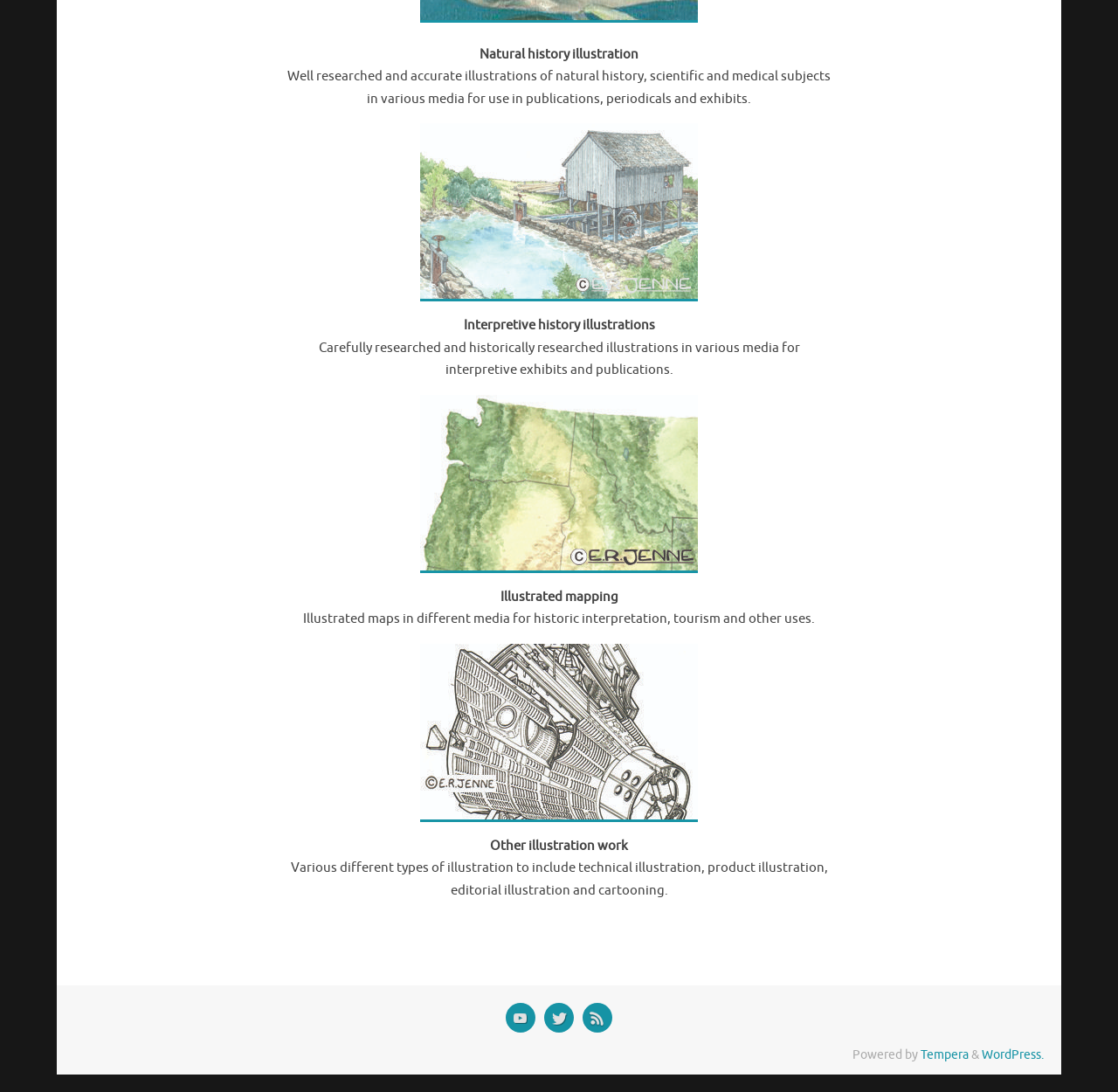Determine the bounding box coordinates of the region that needs to be clicked to achieve the task: "Follow YouTube link".

[0.452, 0.918, 0.479, 0.946]